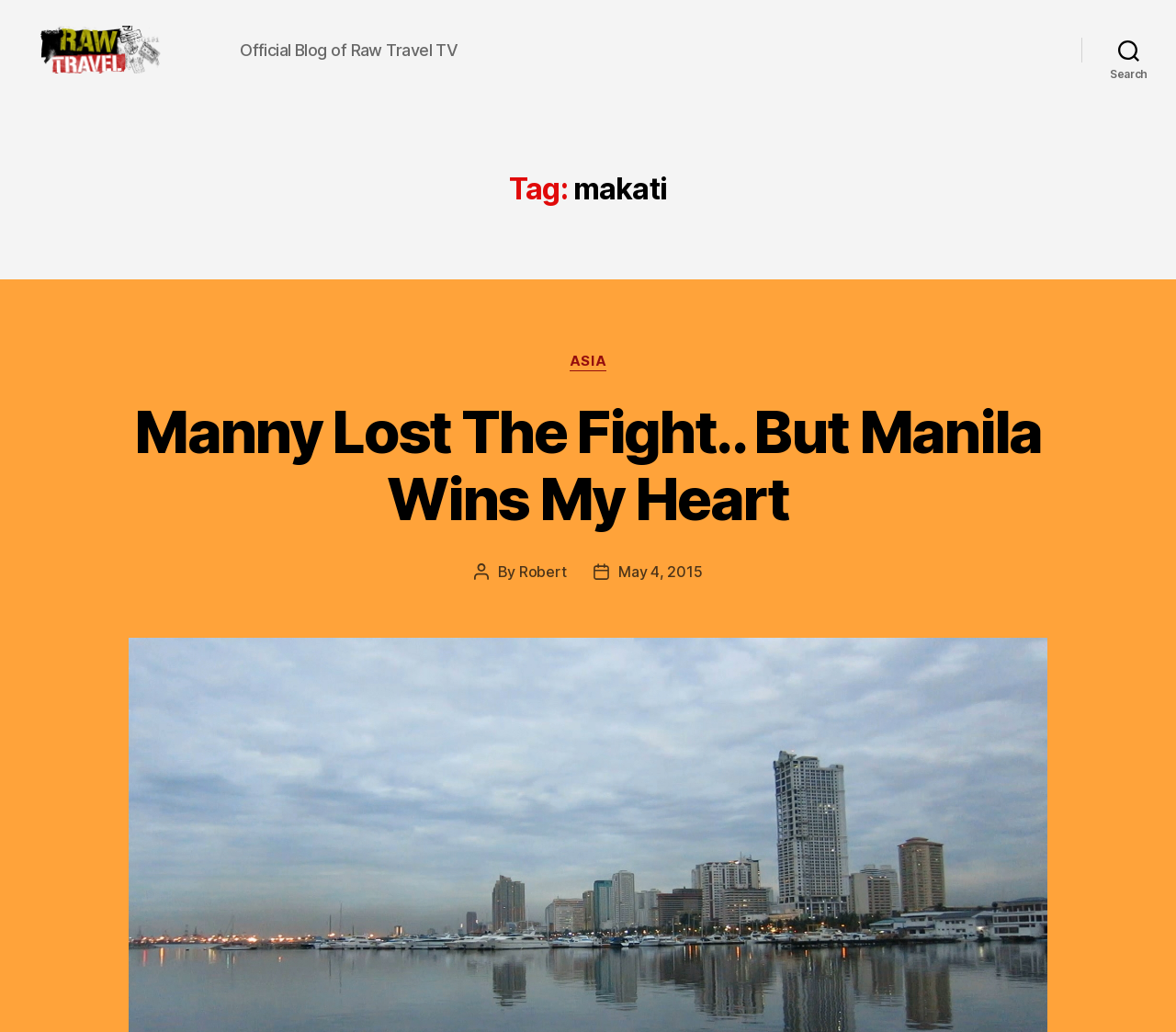Locate the bounding box for the described UI element: "parent_node: Raw Travel TV Blog". Ensure the coordinates are four float numbers between 0 and 1, formatted as [left, top, right, bottom].

[0.031, 0.025, 0.185, 0.071]